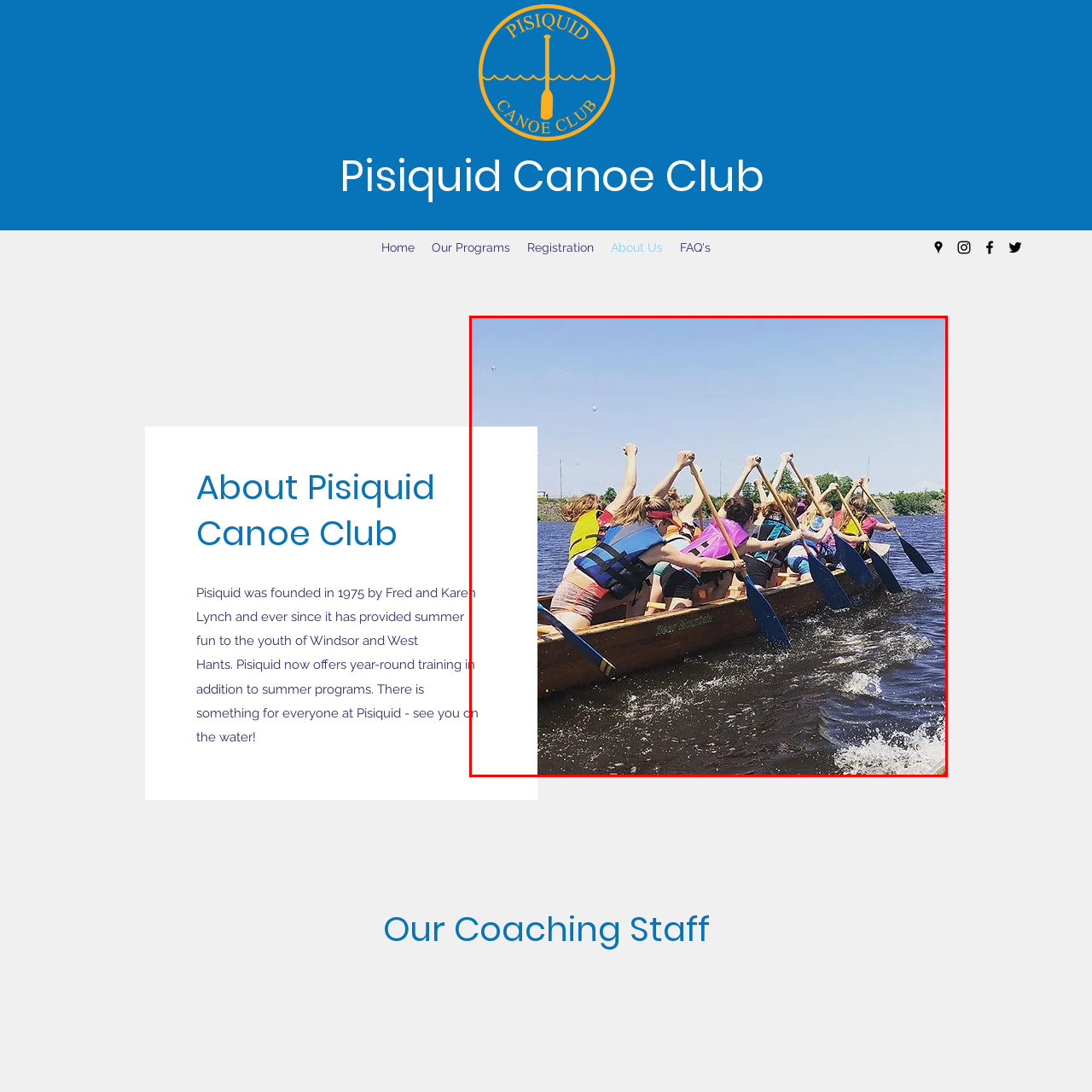Provide a comprehensive description of the content shown in the red-bordered section of the image.

In this vibrant image, a team of young girls is engaged in a dynamic canoeing activity, showcasing teamwork and excitement on the water. Dressed in colorful life jackets, they paddle in unison, their arms raised with enthusiasm as they navigate the river. The background captures a clear blue sky and calm water, highlighting the joyful spirit of outdoor adventure. This scene embodies the fun and camaraderie associated with the Pisiquid Canoe Club, which offers enriching programs for youth, promoting both teamwork and physical activity in a picturesque setting. The image reflects the club's commitment to fostering a love for canoeing among participants of all ages.